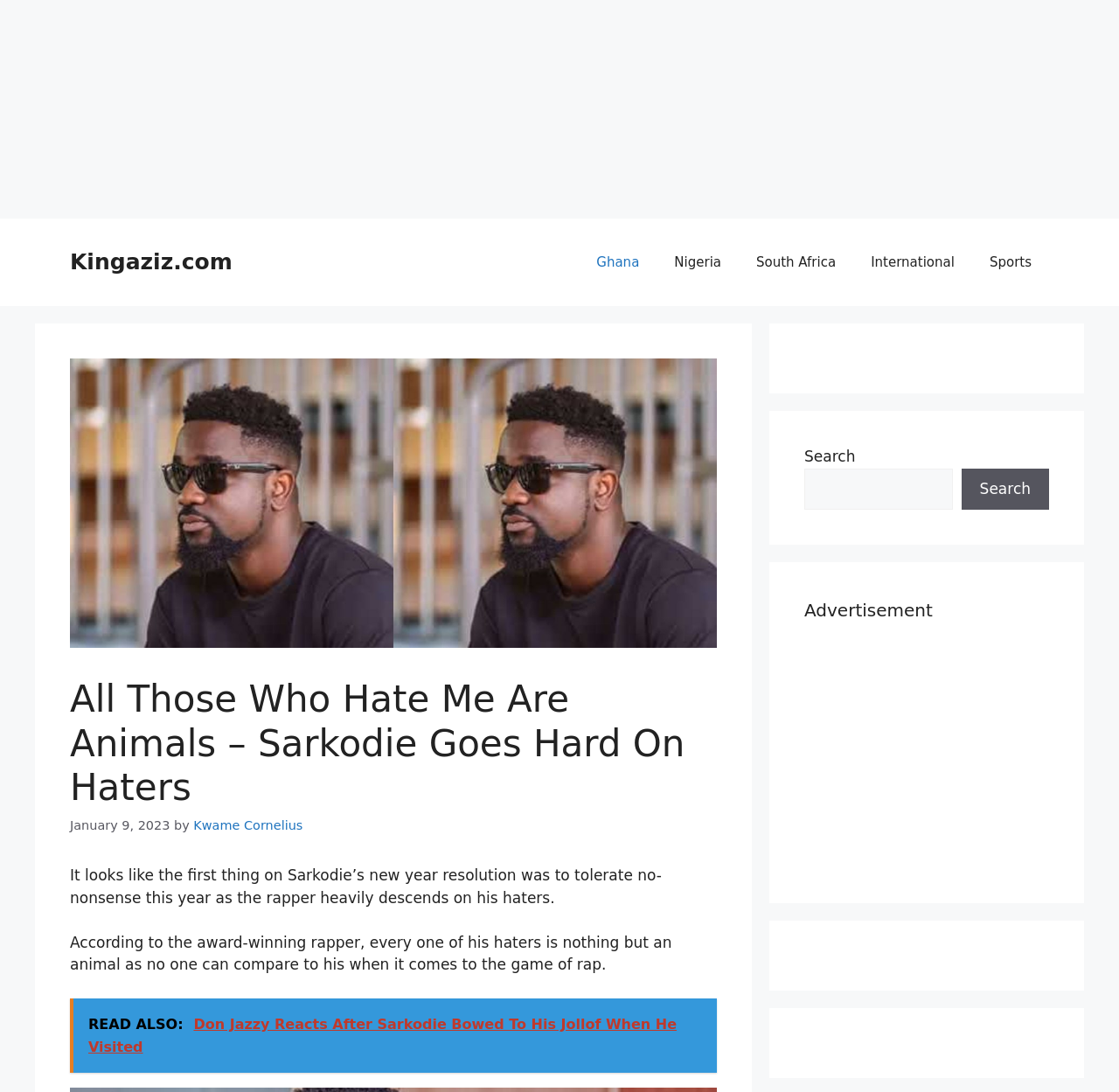Please determine the bounding box coordinates of the element's region to click in order to carry out the following instruction: "Search for something". The coordinates should be four float numbers between 0 and 1, i.e., [left, top, right, bottom].

[0.719, 0.429, 0.851, 0.467]